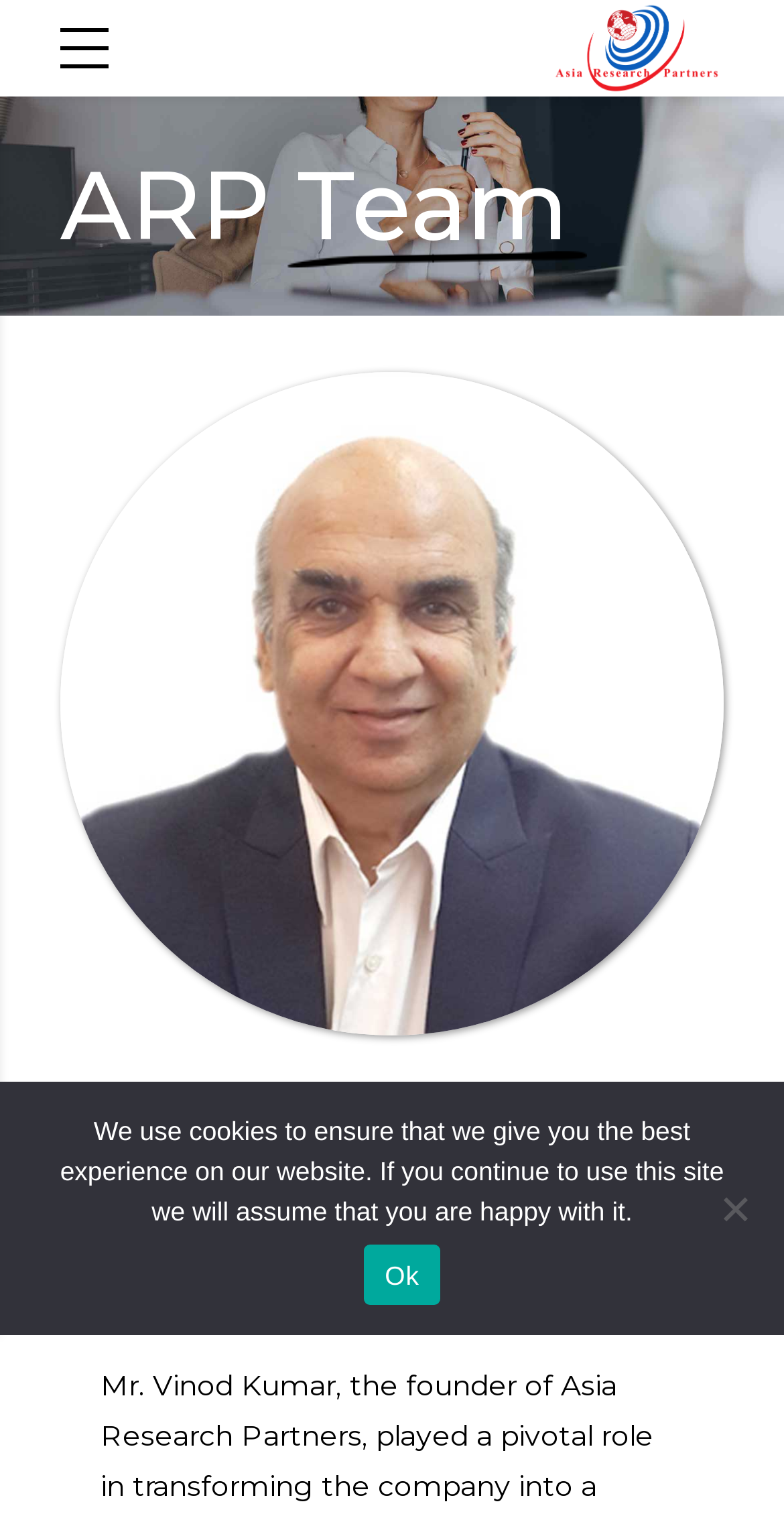Who is the founder of Asia Research Partners?
From the image, provide a succinct answer in one word or a short phrase.

Mr. Vinod Kumar